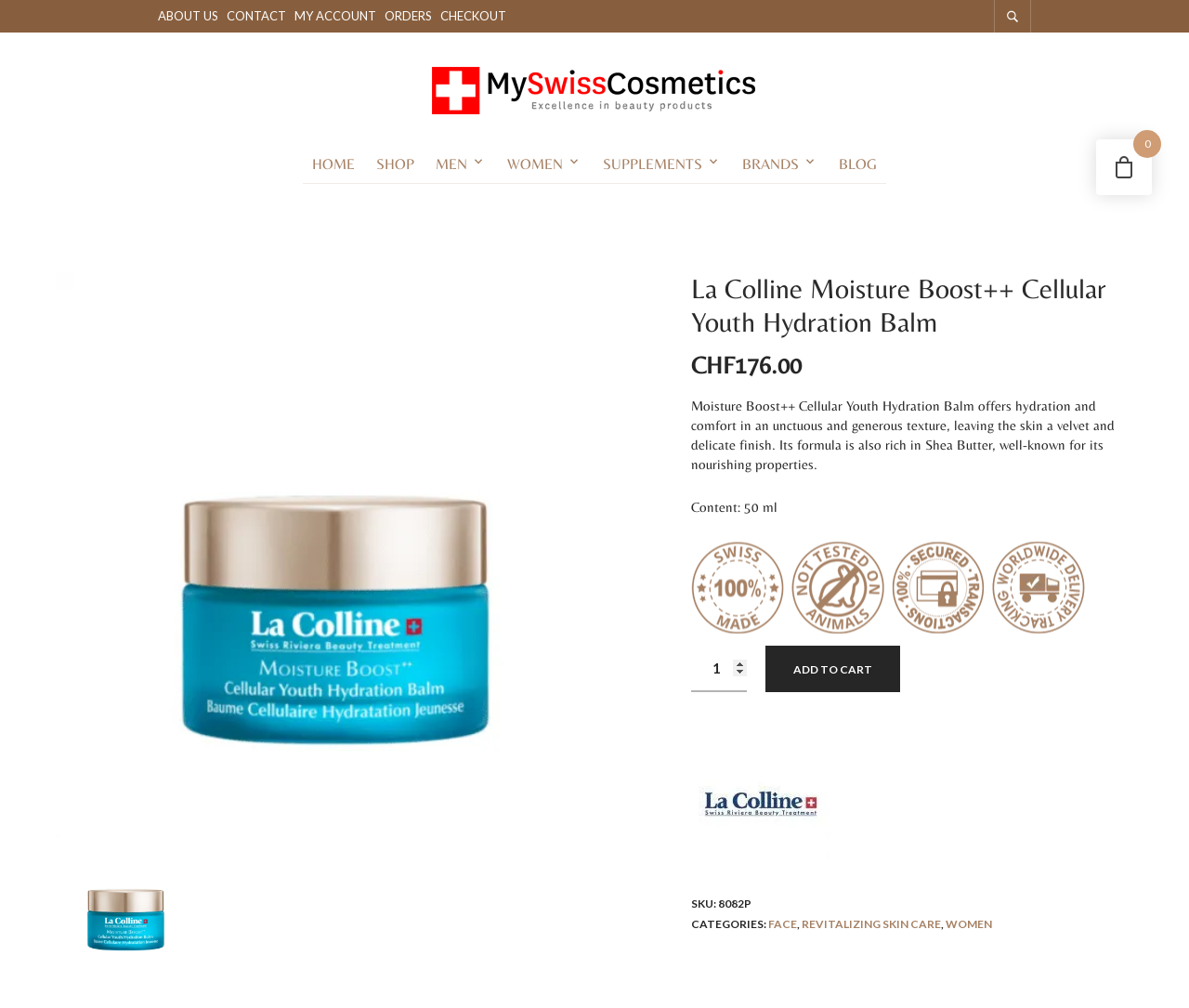Elaborate on the webpage's design and content in a detailed caption.

This webpage is about a product called La Colline Moisture Boost++ Cellular Youth Hydration Balm, which is a day and night hydrating balm to moisturize dehydrated skin. 

At the top of the page, there are several links to navigate to different sections of the website, including "ABOUT US", "CONTACT", "MY ACCOUNT", "ORDERS", and "CHECKOUT". 

On the top right corner, there is a search bar and a button. Below the navigation links, there is a logo of the website, which is an image. 

The main content of the page is divided into two sections. On the left side, there are several links to different categories, including "HOME", "SHOP", "MEN", "WOMEN", "SUPPLEMENTS", "BRANDS", and "BLOG". 

On the right side, there is a large image of the product, which is the La Colline Moisture Boost++ Cellular Youth Hydration Balm. Below the image, there is a heading with the product name, followed by the price, which is CHF 176.00. 

There is a detailed product description, which explains that the product offers hydration and comfort, leaving the skin with a velvet and delicate finish. It also mentions that the formula is rich in Shea Butter, known for its nourishing properties. 

Below the product description, there is information about the product content, which is 50 ml. There is also a spin button to select the product quantity, with a minimum value of 1. 

Next to the spin button, there is an "ADD TO CART" button. Below the product information, there is a link to the brand "La Colline", accompanied by an image. 

Finally, there is some additional product information, including the SKU number, categories, and relevant links to "FACE", "REVITALIZING SKIN CARE", and "WOMEN".